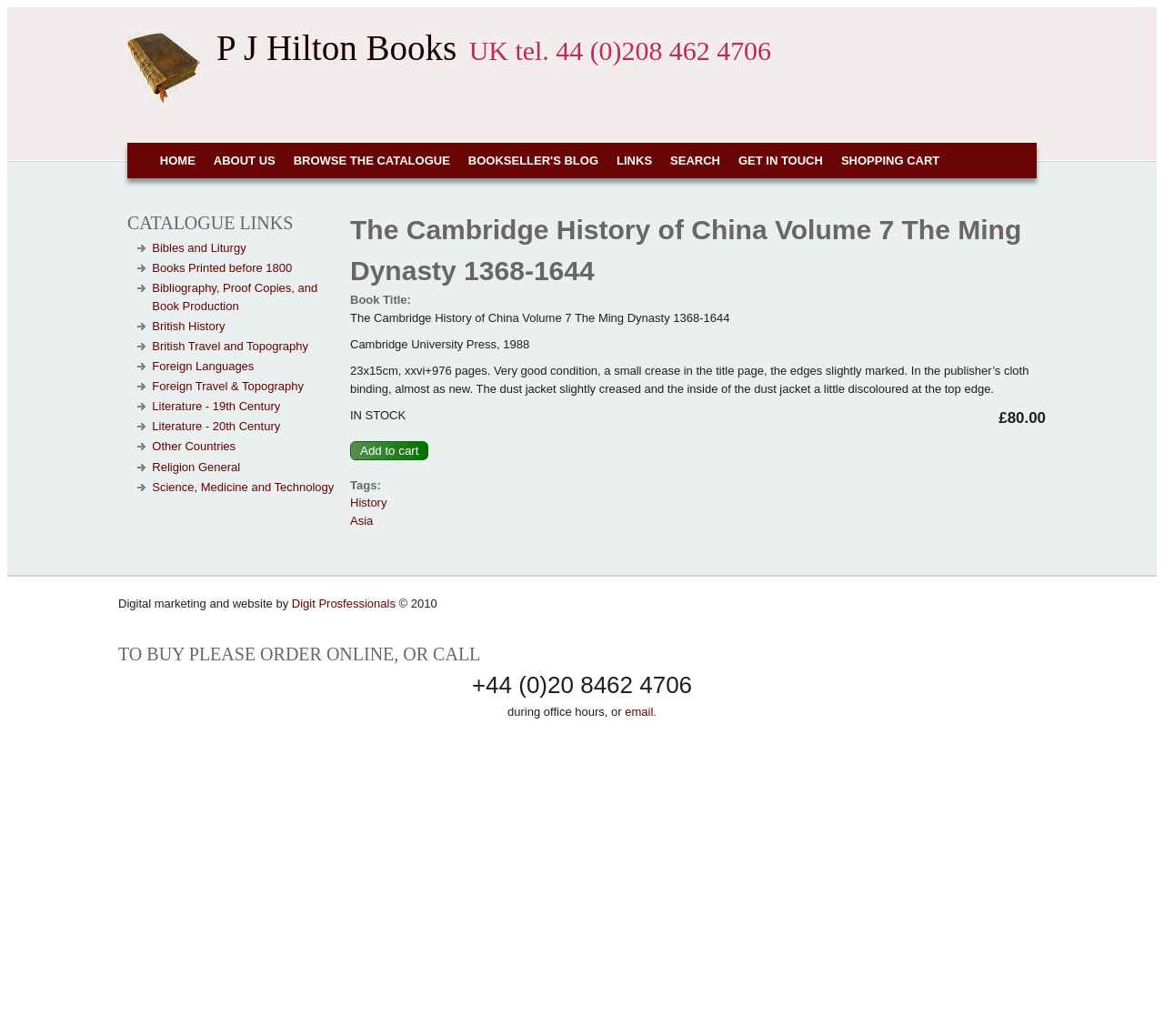Determine the bounding box coordinates of the clickable element to complete this instruction: "Add to cart". Provide the coordinates in the format of four float numbers between 0 and 1, [left, top, right, bottom].

[0.301, 0.426, 0.368, 0.444]